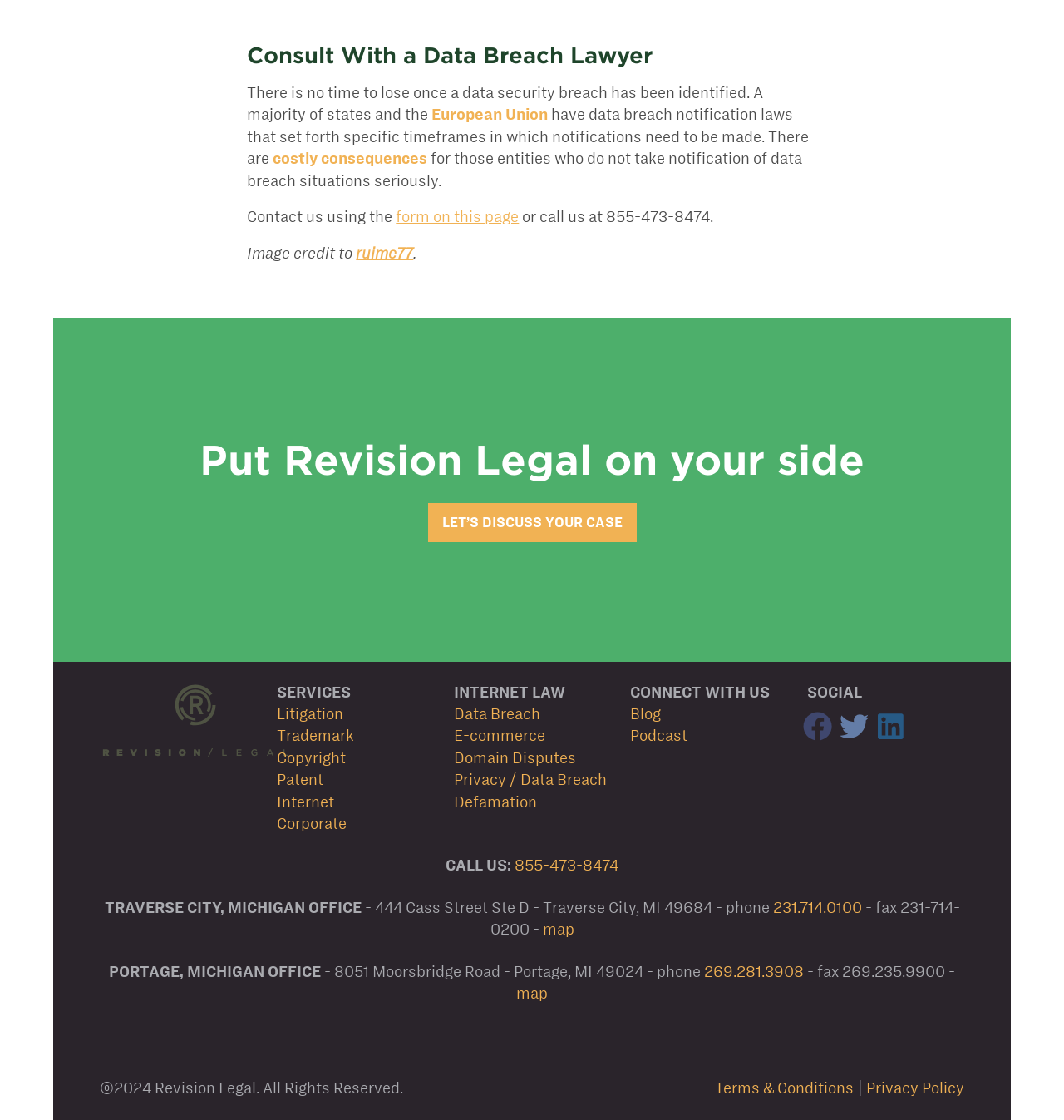Determine the bounding box for the described HTML element: "aria-label="Link to Revision Legal Twitter"". Ensure the coordinates are four float numbers between 0 and 1 in the format [left, top, right, bottom].

[0.793, 0.649, 0.812, 0.665]